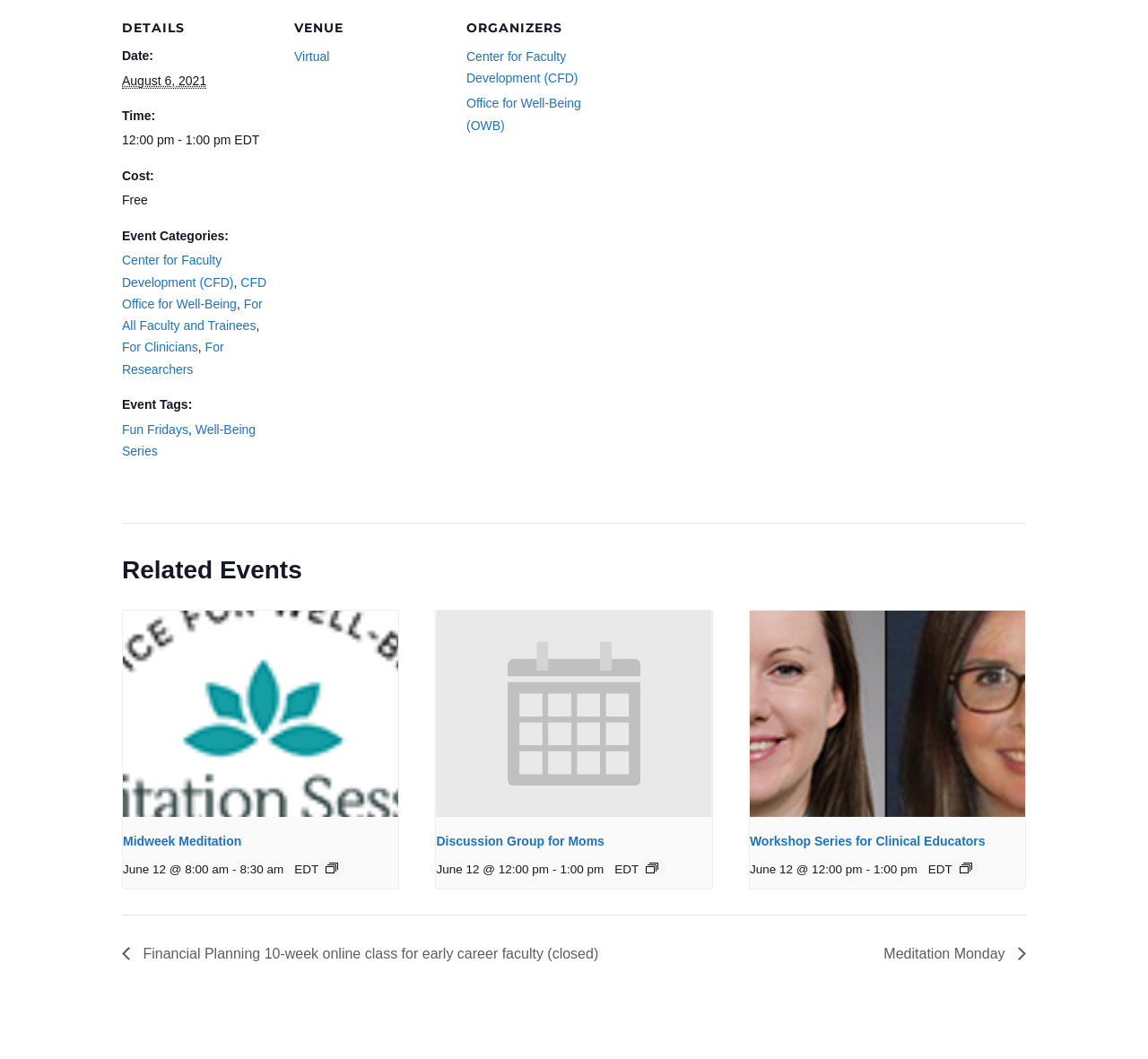Can you provide the bounding box coordinates for the element that should be clicked to implement the instruction: "visit the Center for Faculty Development website"?

[0.106, 0.239, 0.204, 0.273]